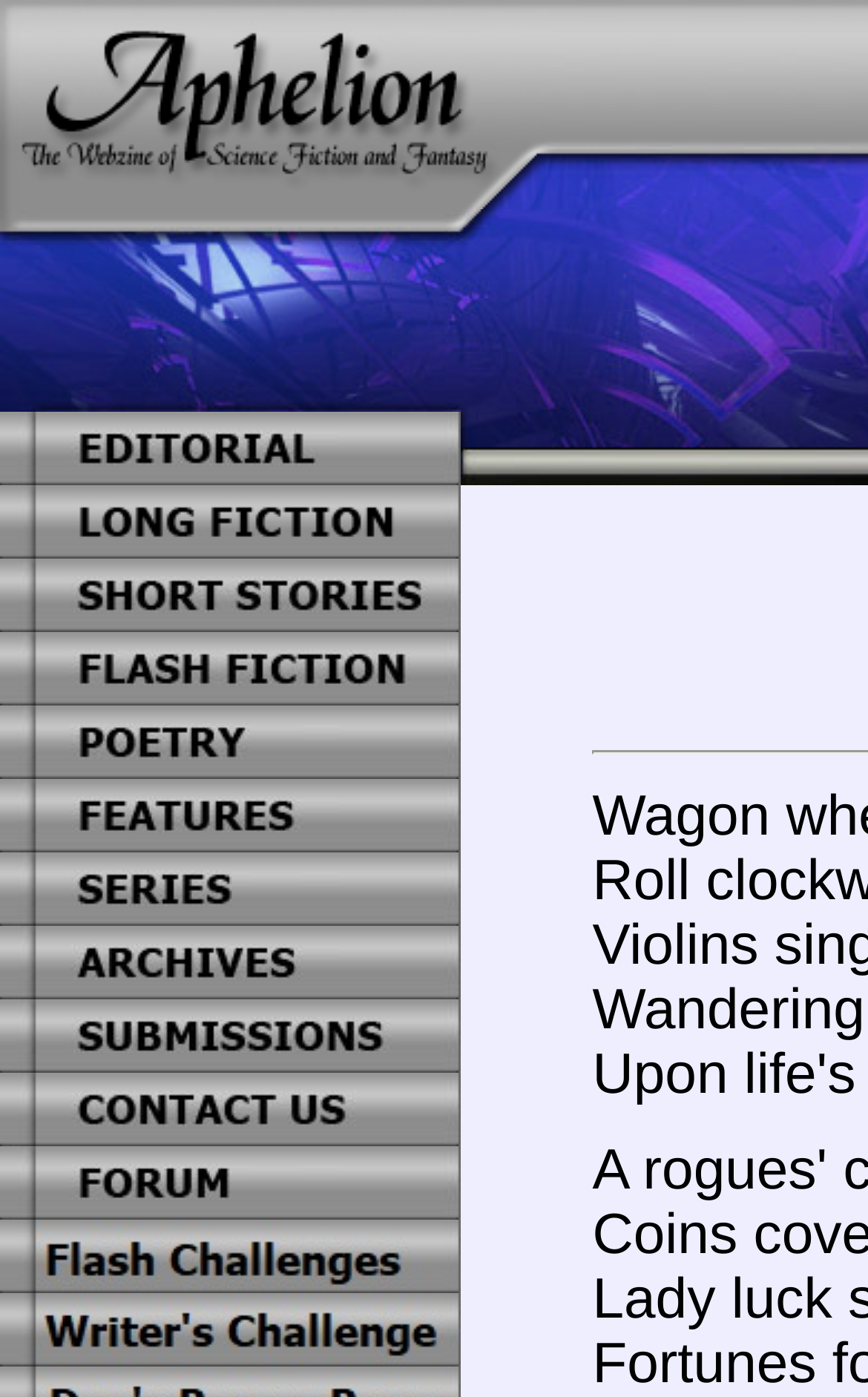What is the 'Flash Writing Challenge' link for?
Please use the image to provide a one-word or short phrase answer.

A writing challenge